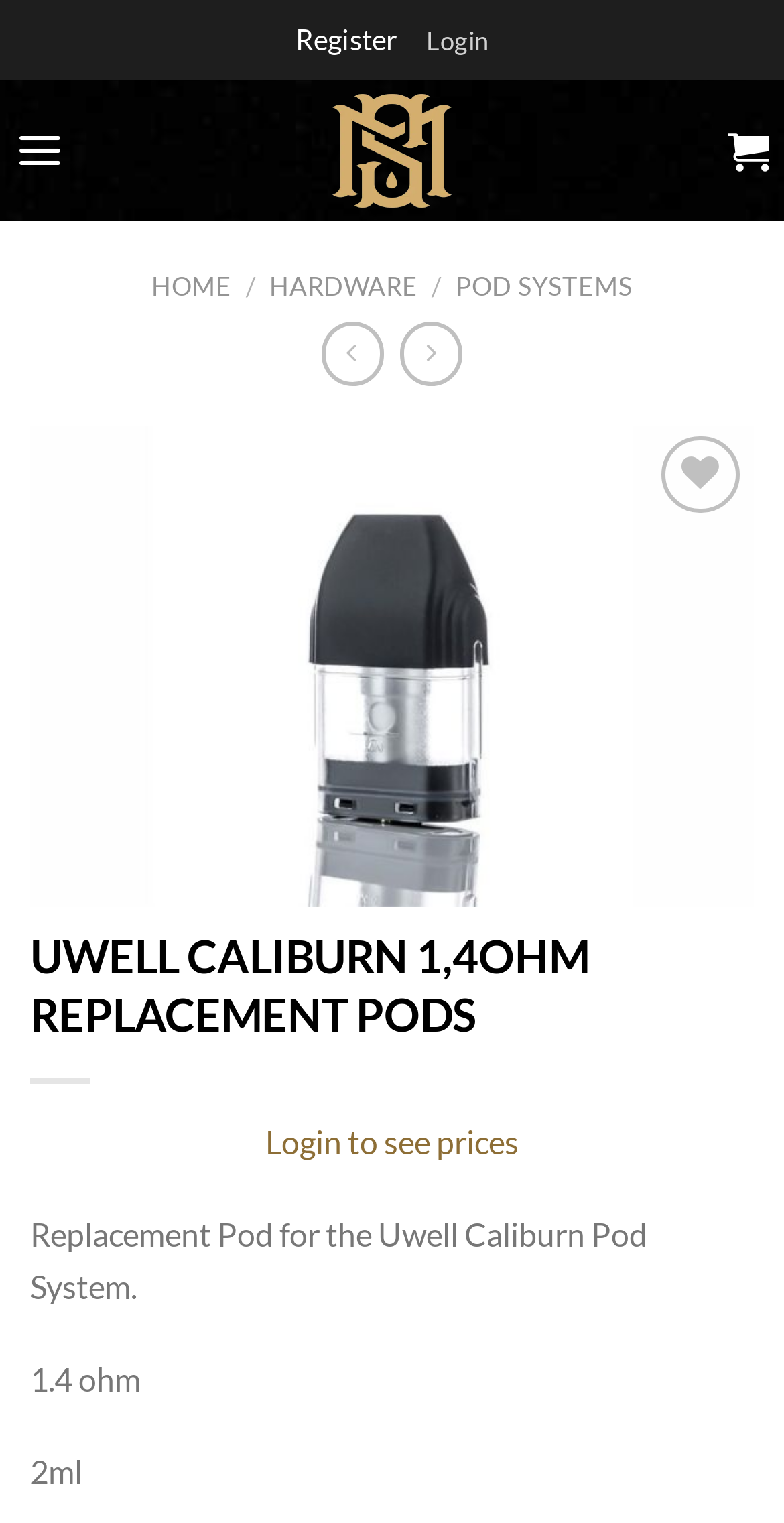What is the capacity of the replacement pod?
Please look at the screenshot and answer using one word or phrase.

2ml